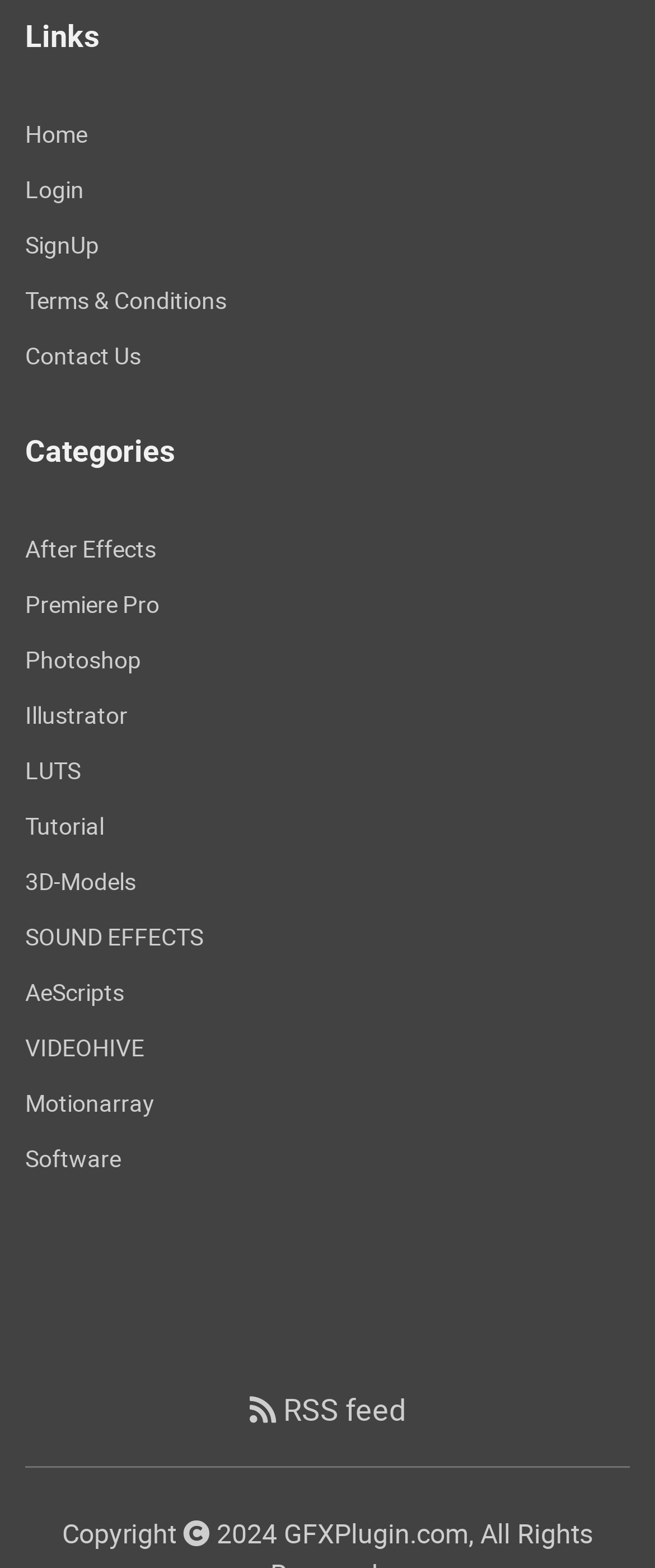Please predict the bounding box coordinates of the element's region where a click is necessary to complete the following instruction: "check terms and conditions". The coordinates should be represented by four float numbers between 0 and 1, i.e., [left, top, right, bottom].

[0.038, 0.181, 0.346, 0.201]